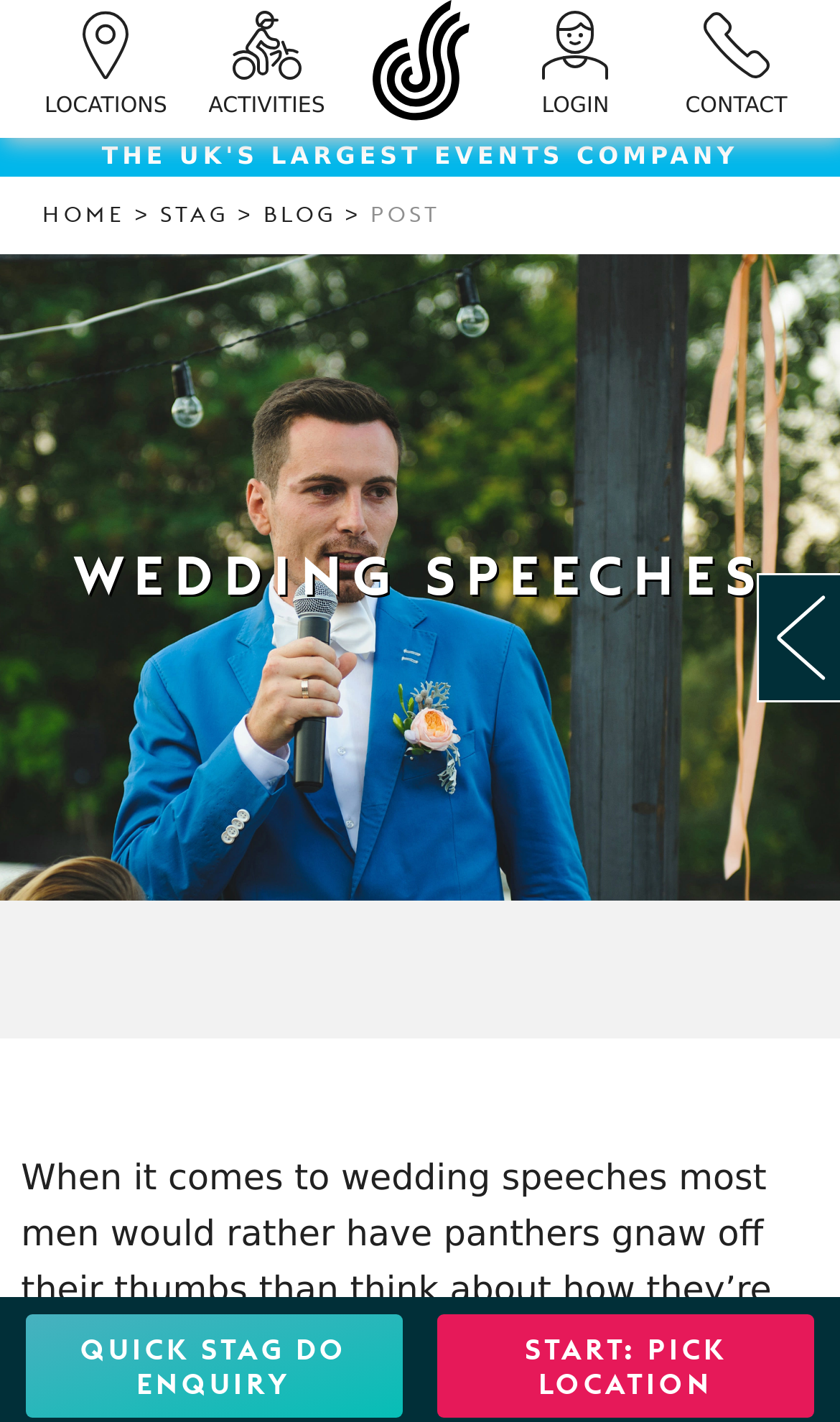Please determine the bounding box coordinates of the element to click on in order to accomplish the following task: "start a quick stag do enquiry". Ensure the coordinates are four float numbers ranging from 0 to 1, i.e., [left, top, right, bottom].

[0.03, 0.924, 0.48, 0.997]